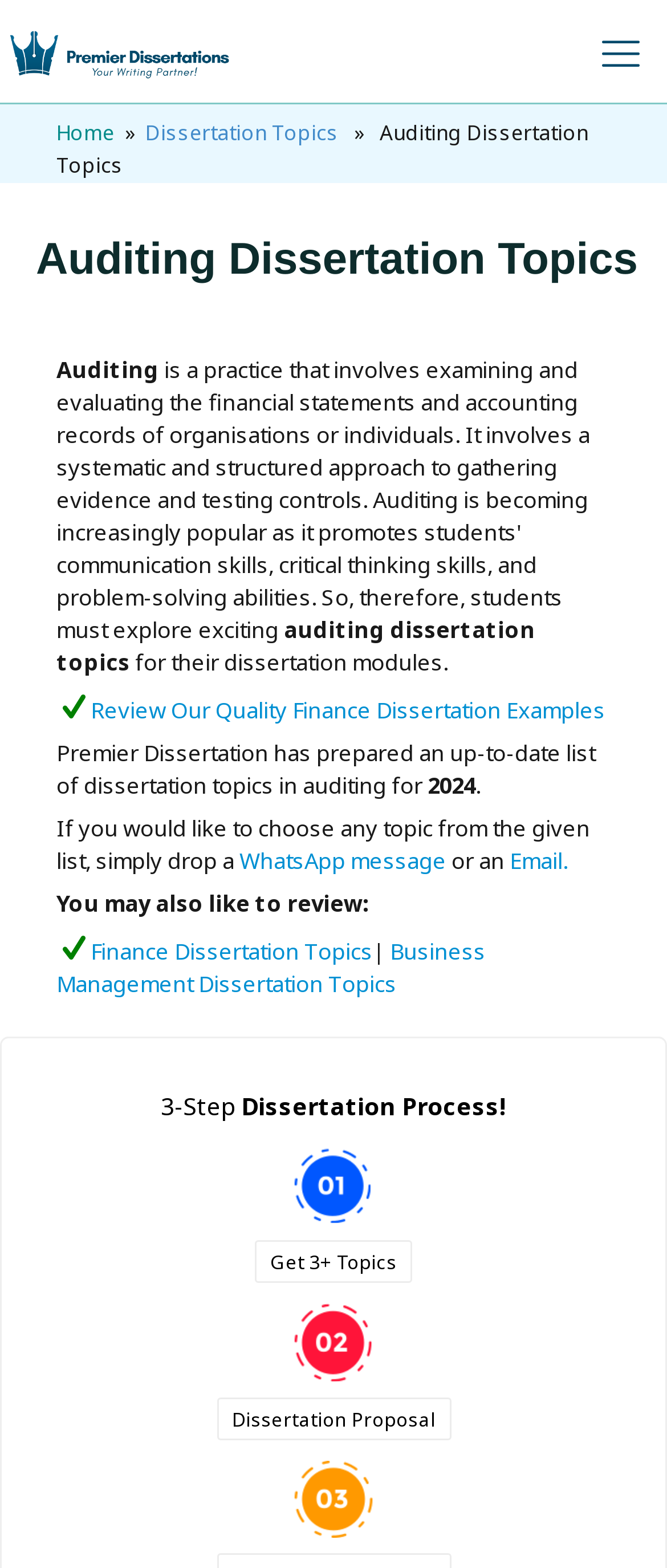Find the primary header on the webpage and provide its text.

Auditing Dissertation Topics